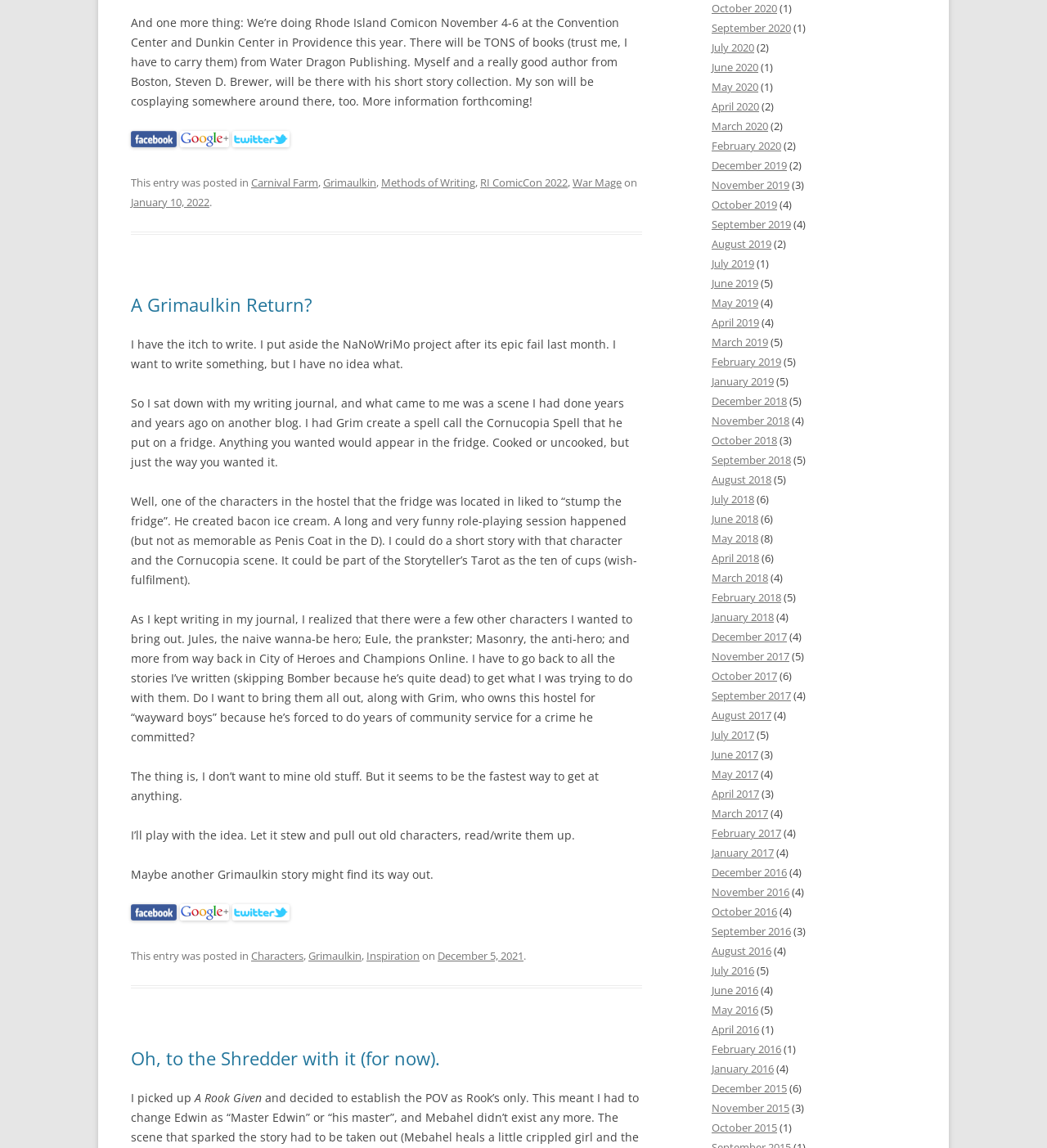Please identify the bounding box coordinates of the clickable region that I should interact with to perform the following instruction: "Read the article 'A Grimaulkin Return?'". The coordinates should be expressed as four float numbers between 0 and 1, i.e., [left, top, right, bottom].

[0.125, 0.256, 0.613, 0.274]